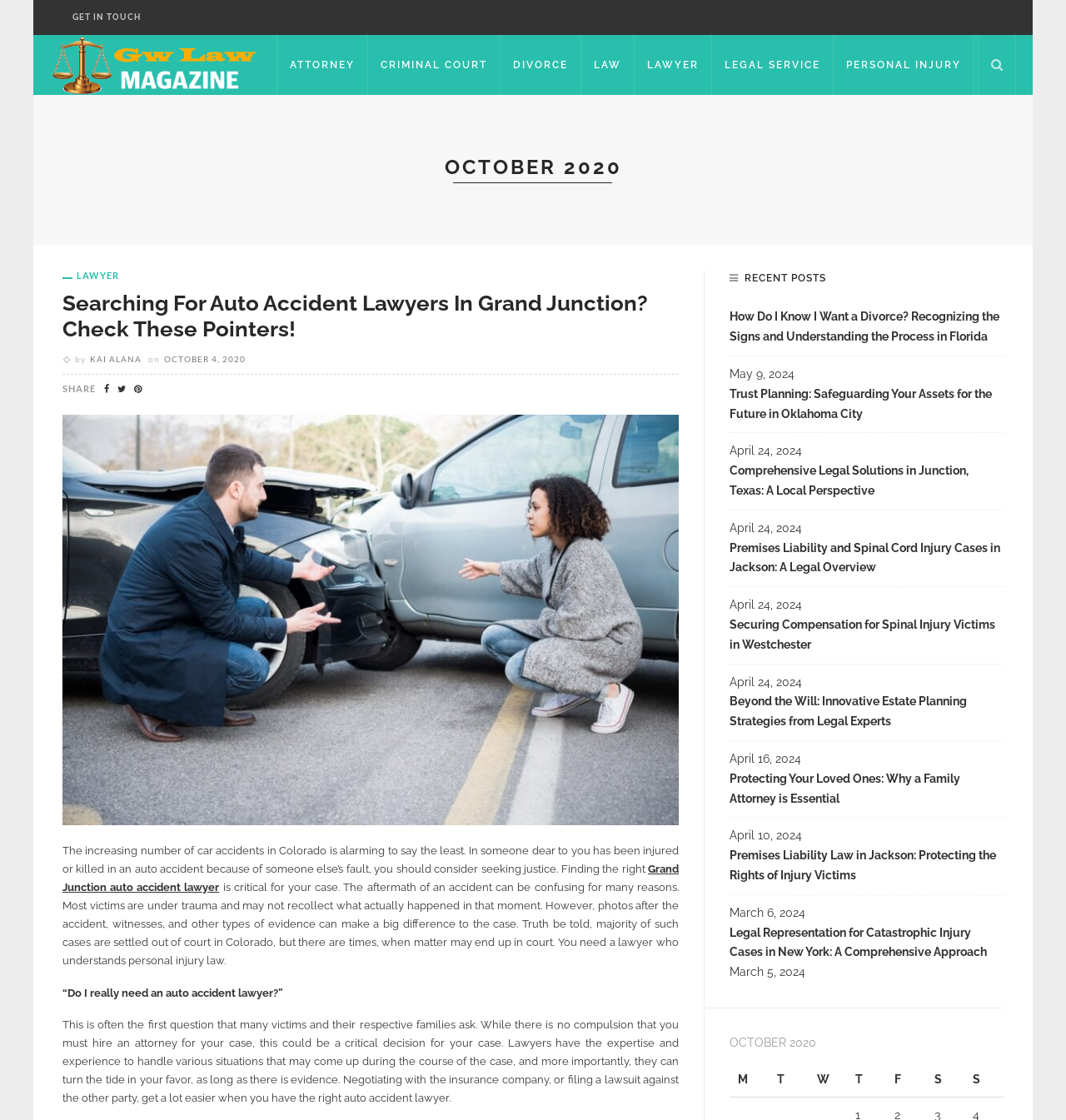Please answer the following question using a single word or phrase: 
Who wrote the article?

KAI ALANA